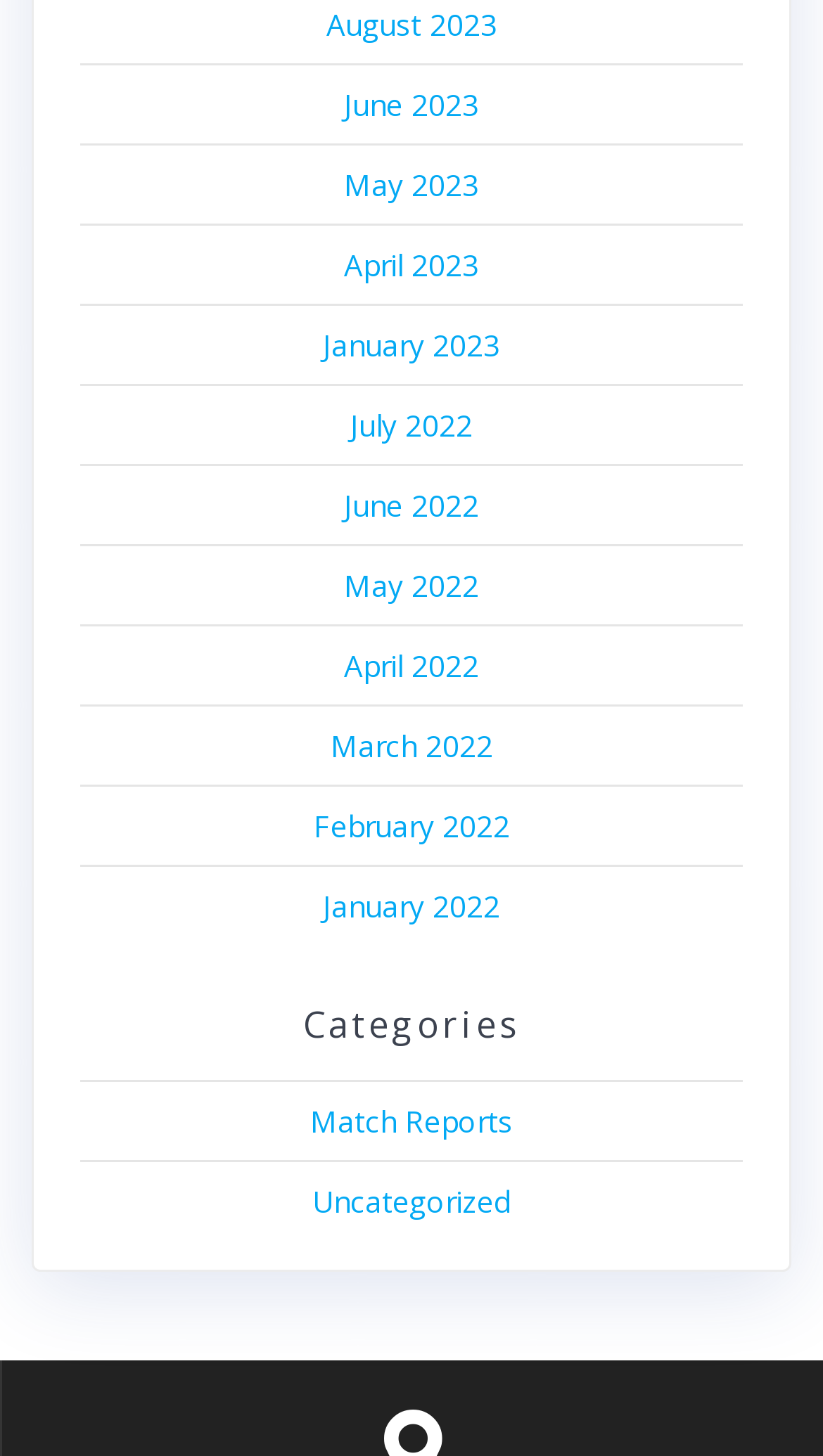Identify the bounding box of the UI component described as: "Uncategorized".

[0.379, 0.811, 0.621, 0.838]